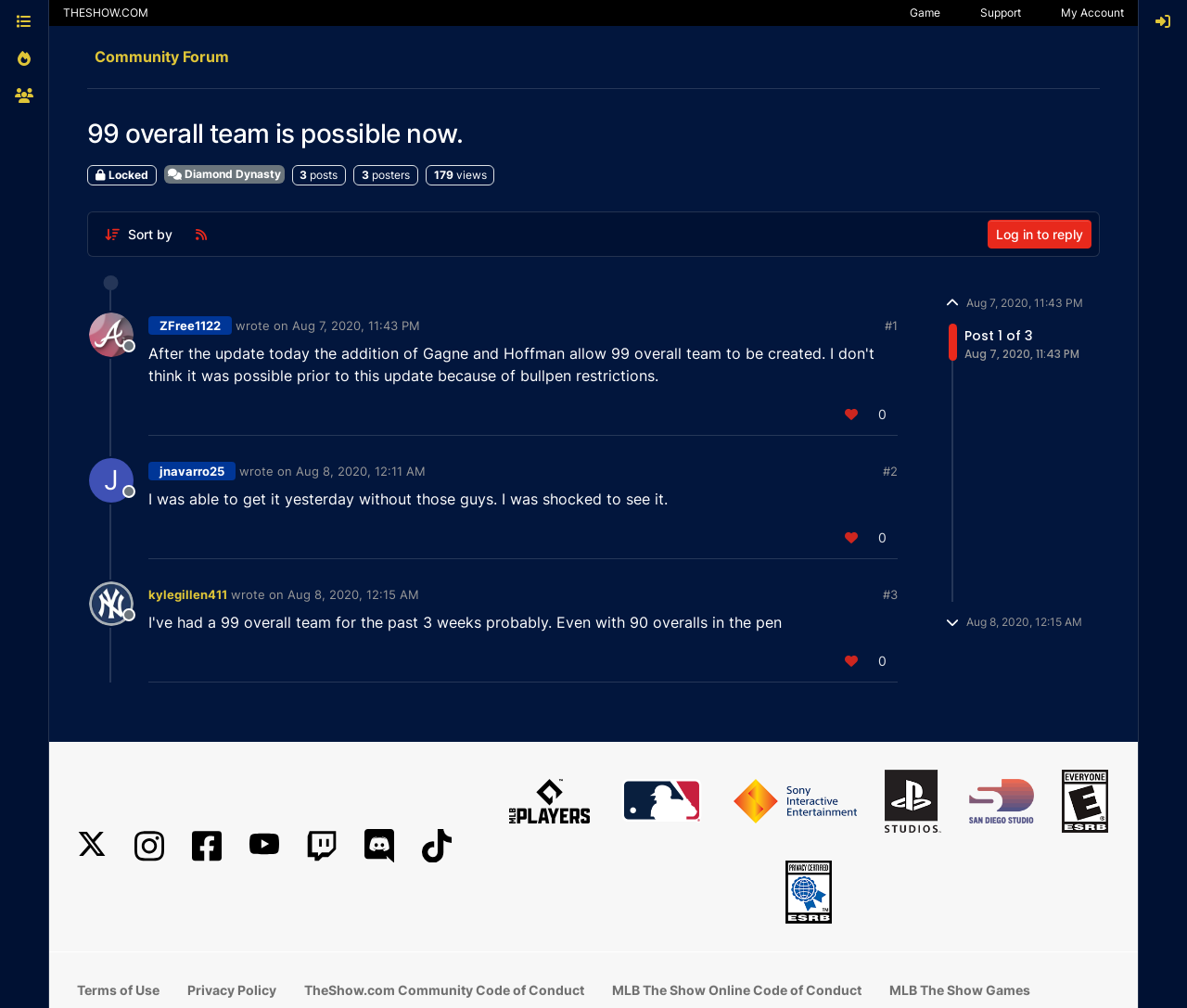Please give the bounding box coordinates of the area that should be clicked to fulfill the following instruction: "Go to the Game page by clicking on the 'Game' link". The coordinates should be in the format of four float numbers from 0 to 1, i.e., [left, top, right, bottom].

[0.766, 0.005, 0.792, 0.021]